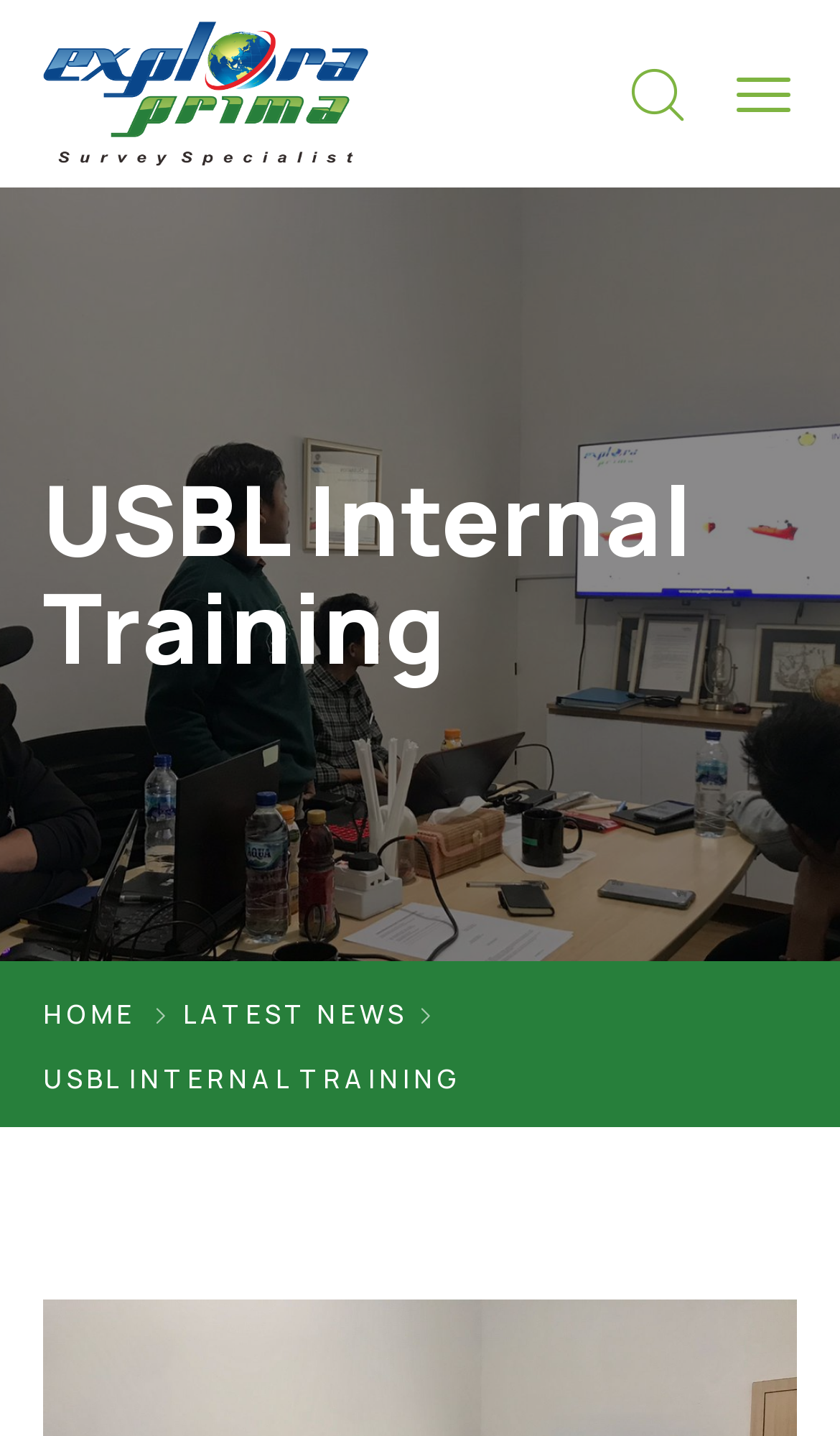Extract the bounding box coordinates of the UI element described by: "Home". The coordinates should include four float numbers ranging from 0 to 1, e.g., [left, top, right, bottom].

[0.051, 0.693, 0.162, 0.719]